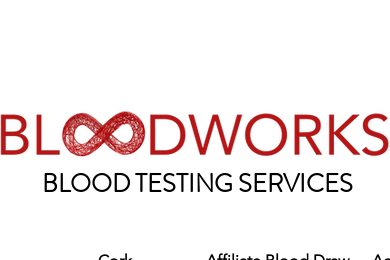Explain the scene depicted in the image, including all details.

The image features the logo of "Bloodworks," prominently displayed at the top of the webpage, alongside the heading "BLOOD TESTING SERVICES." The logo incorporates a distinctive infinity symbol, reflecting a commitment to continuous care and service in the healthcare field. Below the logo, navigation links for locations such as "Cork" and "Affiliate Blood Draw," suggest convenient access to their services. This branding serves to establish the identity of Bloodworks as a trusted provider of blood testing services.